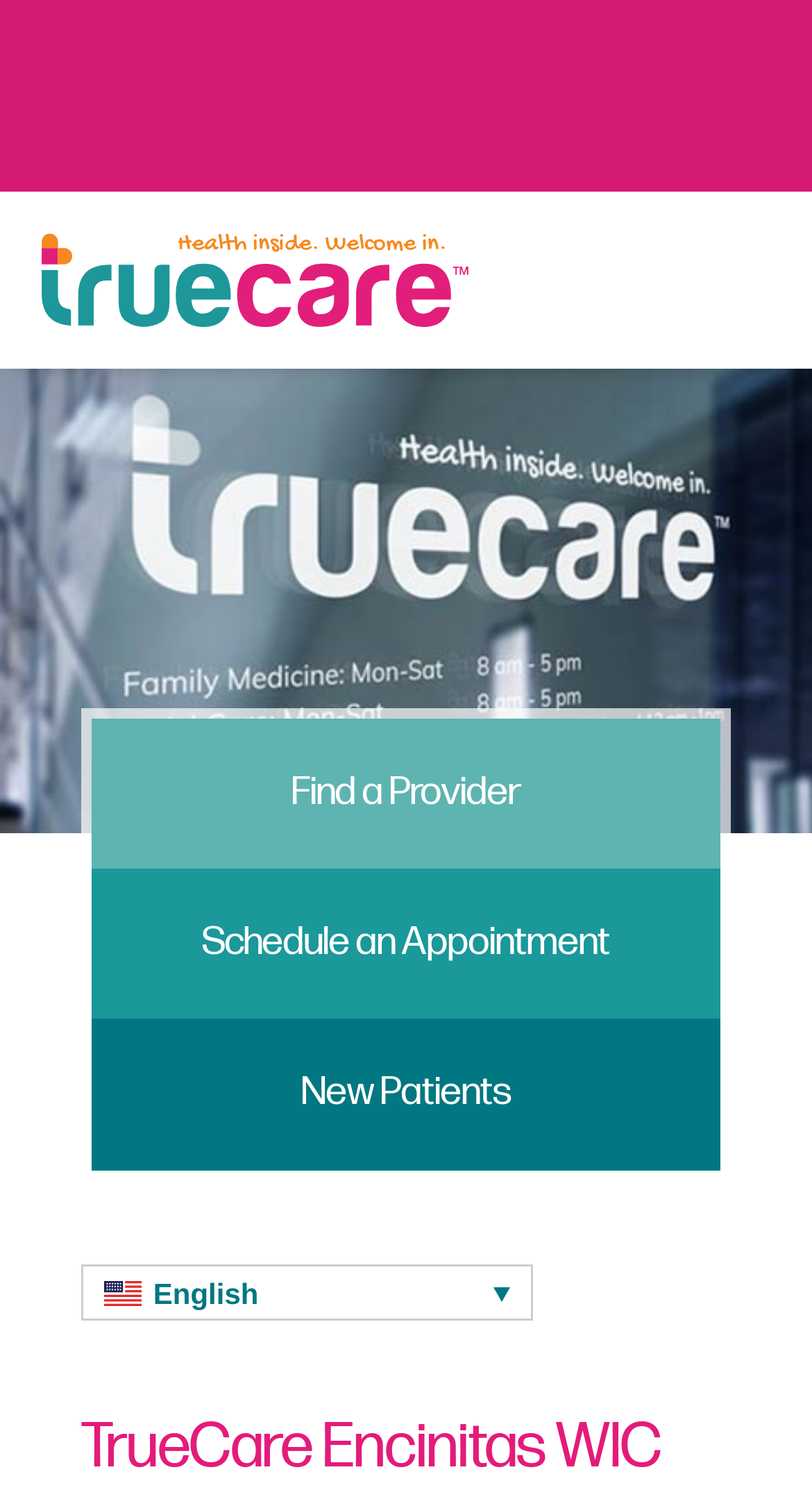What language is currently selected?
Provide a short answer using one word or a brief phrase based on the image.

English